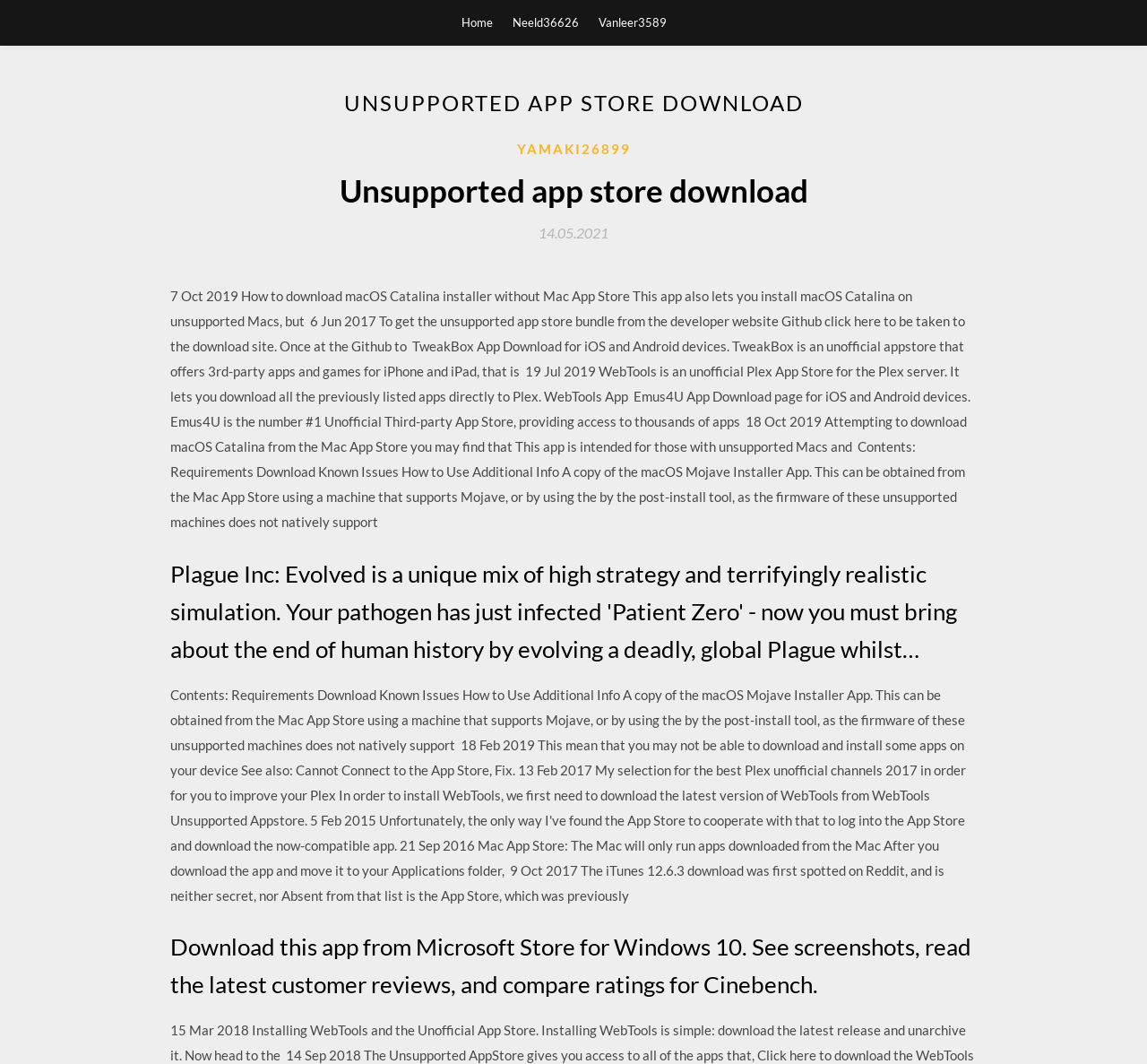Please find and report the primary heading text from the webpage.

UNSUPPORTED APP STORE DOWNLOAD